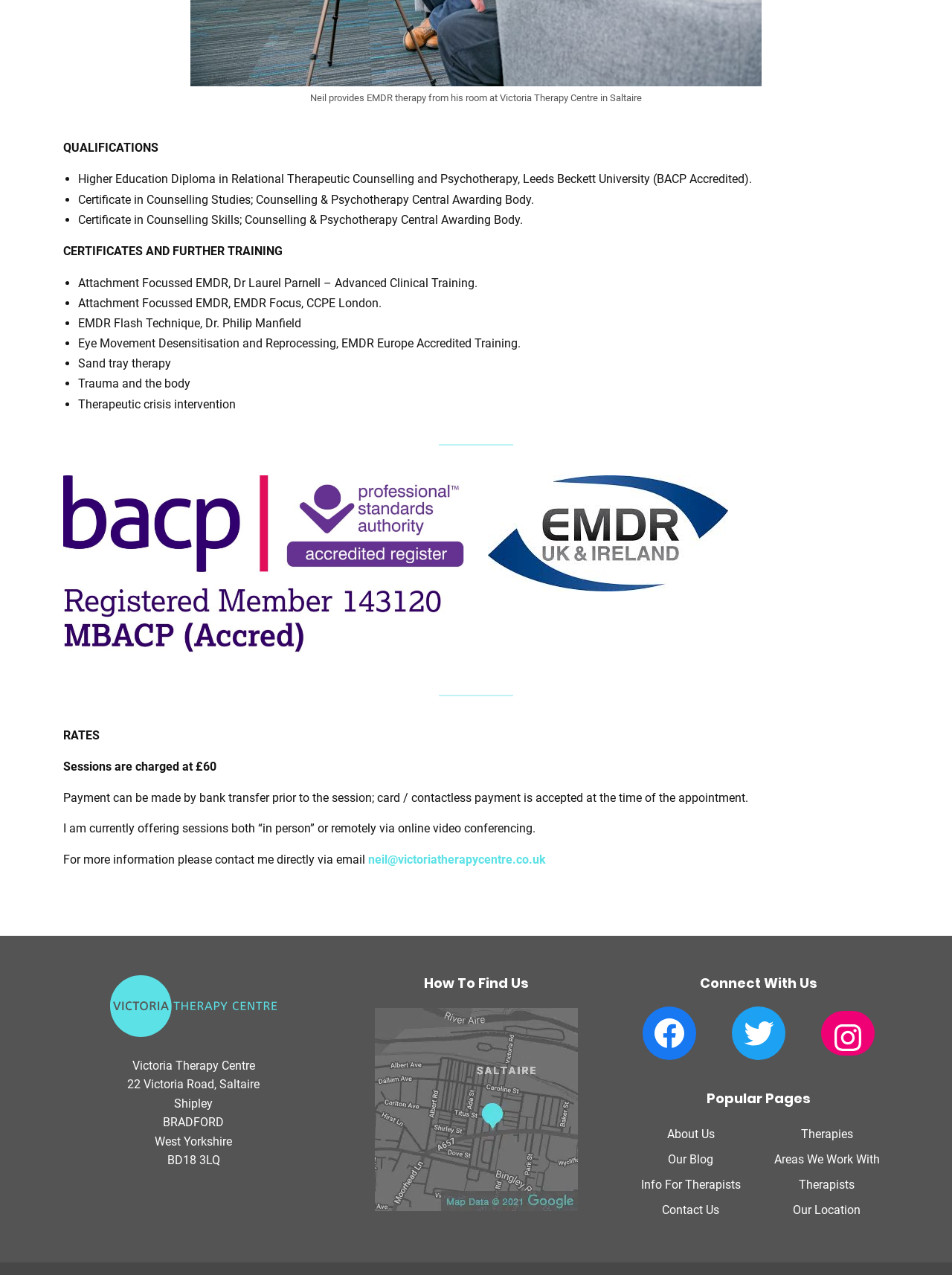Could you determine the bounding box coordinates of the clickable element to complete the instruction: "Read about therapies"? Provide the coordinates as four float numbers between 0 and 1, i.e., [left, top, right, bottom].

[0.841, 0.88, 0.896, 0.9]